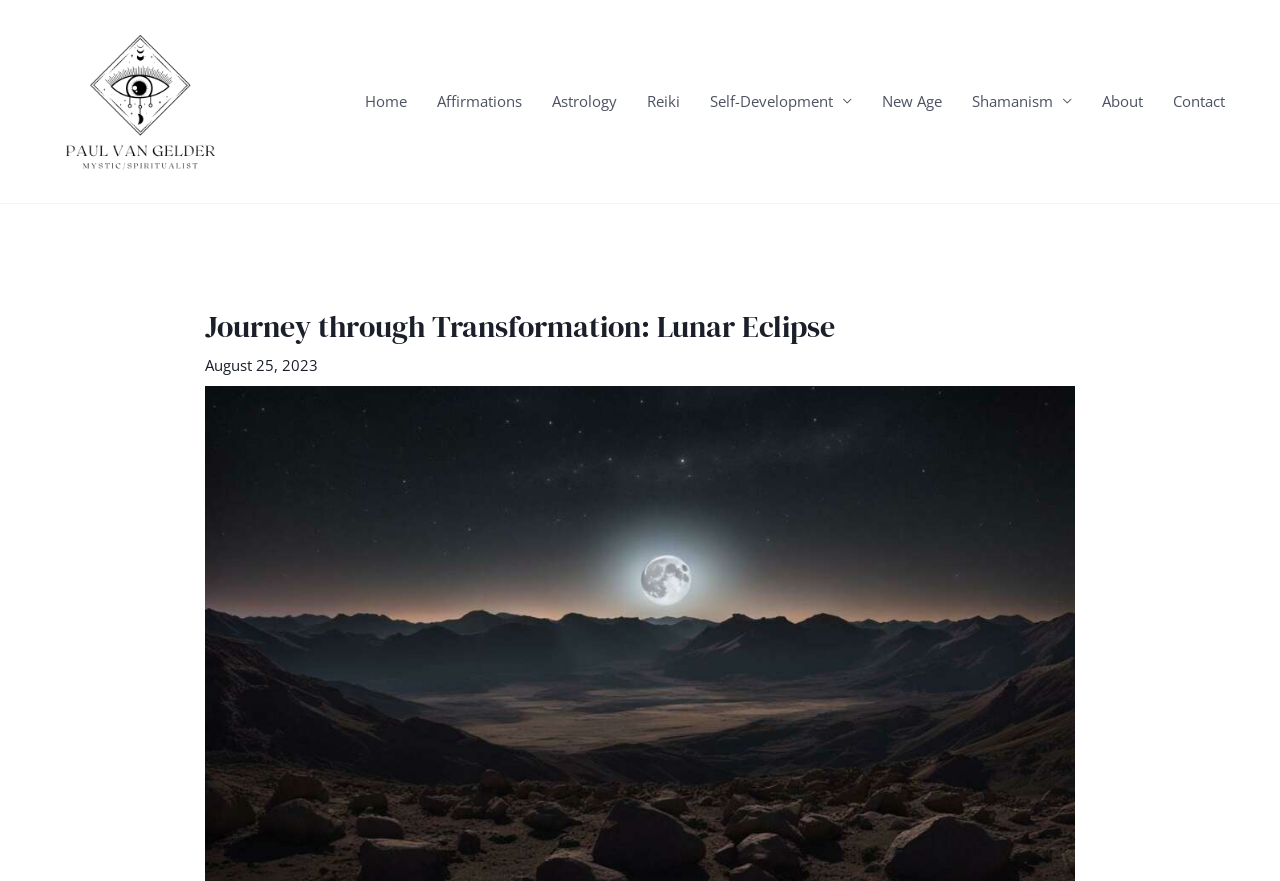Please provide the bounding box coordinates for the UI element as described: "Reiki". The coordinates must be four floats between 0 and 1, represented as [left, top, right, bottom].

[0.494, 0.0, 0.543, 0.23]